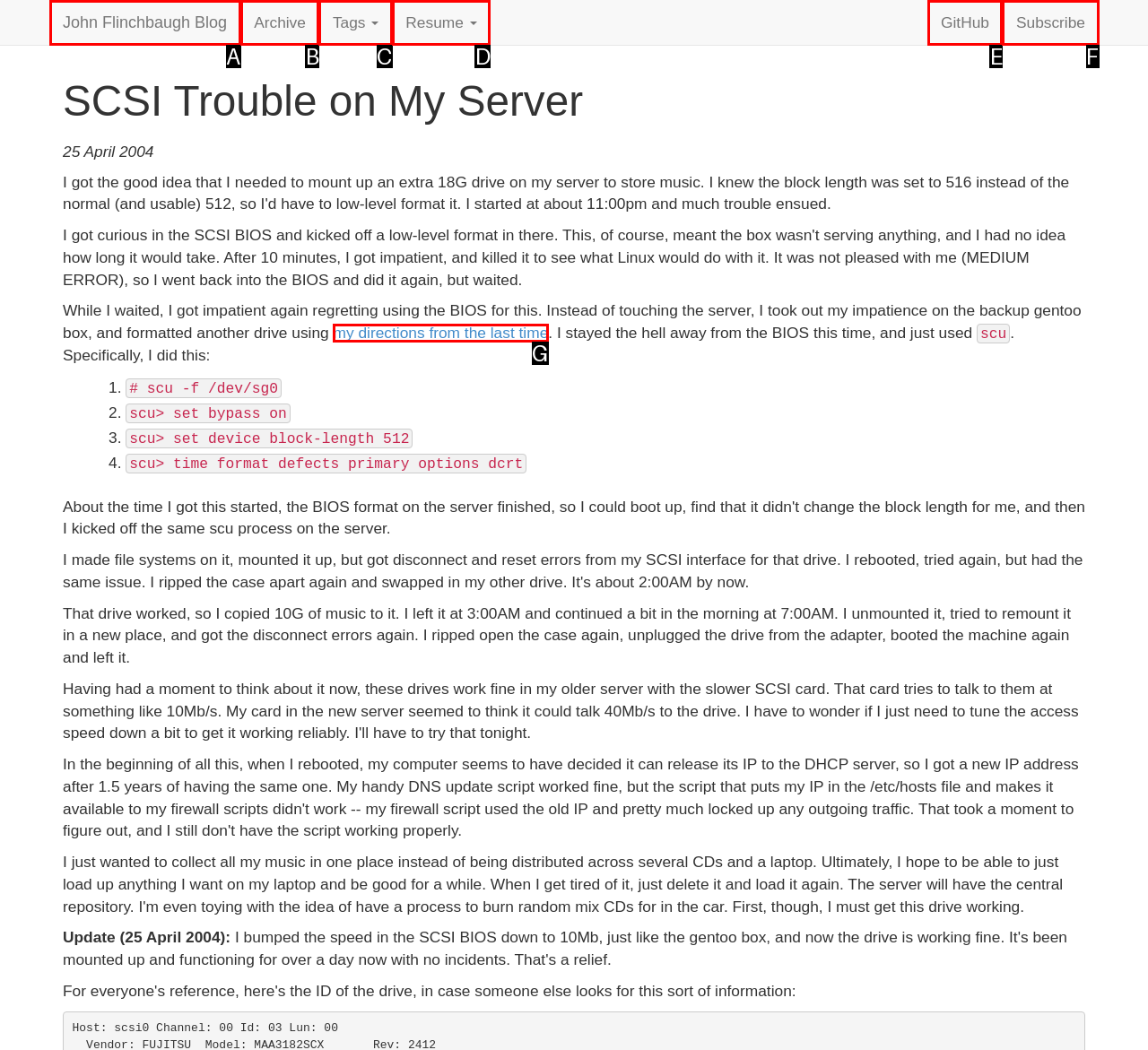Based on the element description: John Flinchbaugh Blog, choose the best matching option. Provide the letter of the option directly.

A